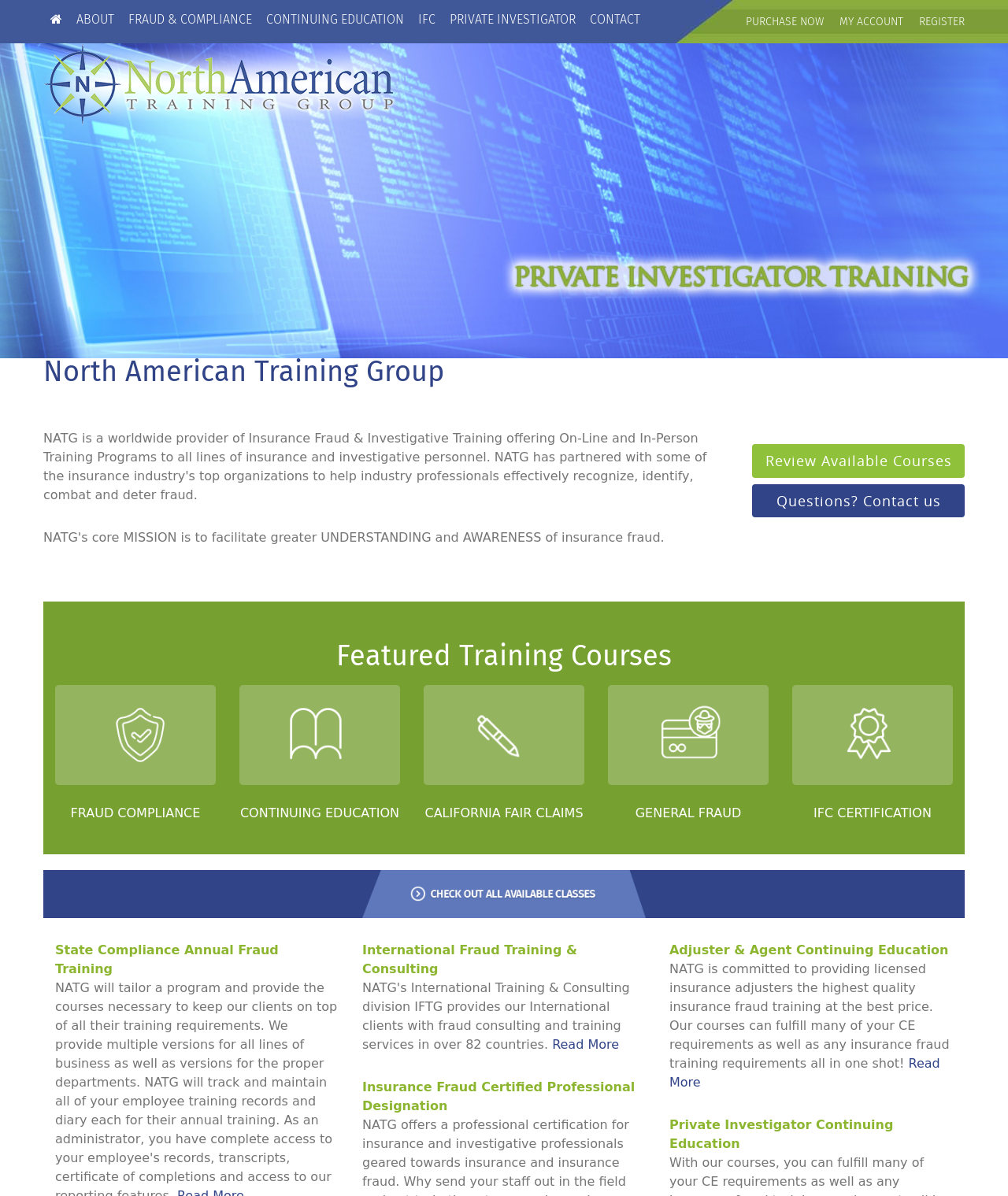What is the target audience for NATG's training courses?
Refer to the image and answer the question using a single word or phrase.

Insurance professionals